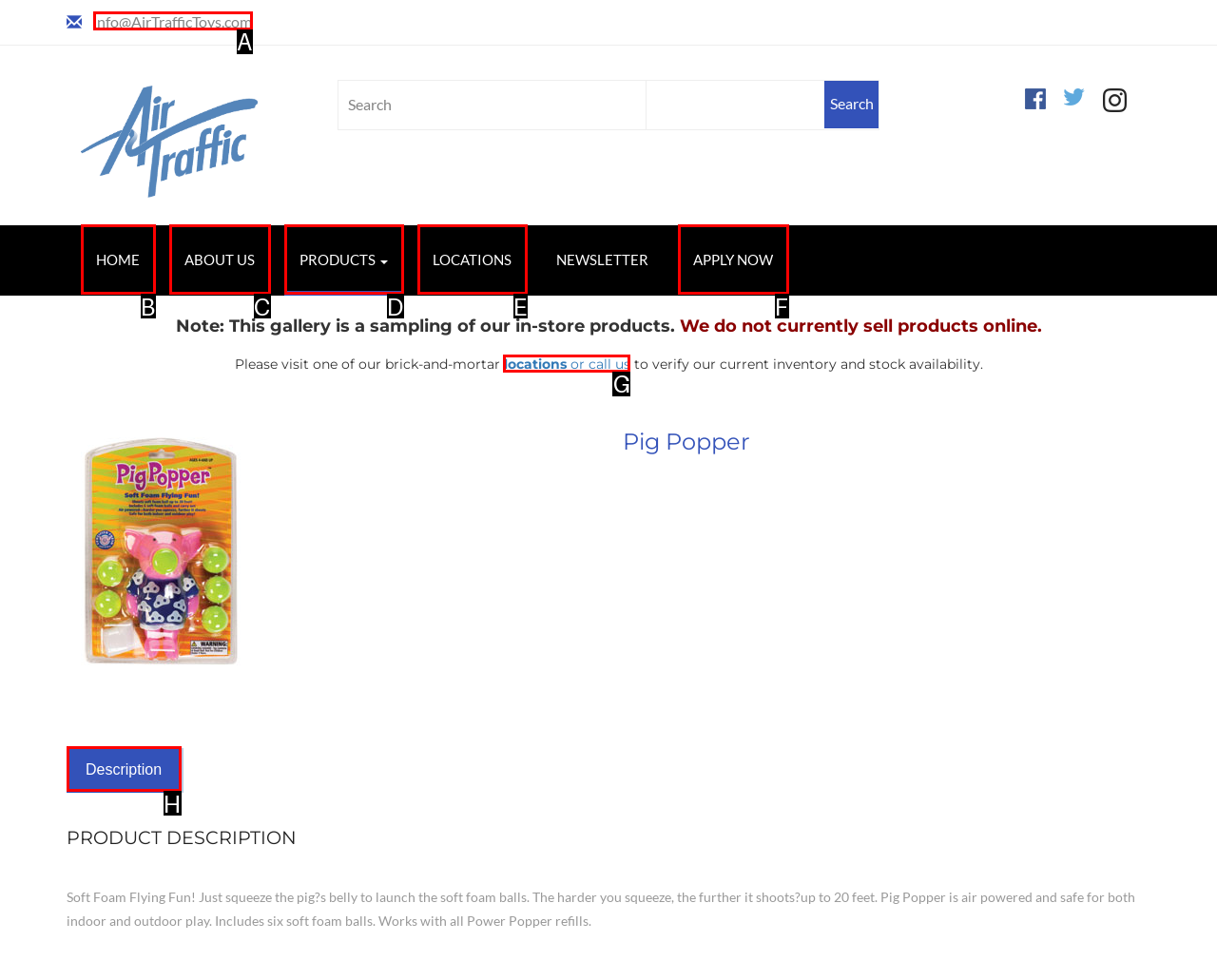Choose the HTML element that corresponds to the description: locations or call us
Provide the answer by selecting the letter from the given choices.

G